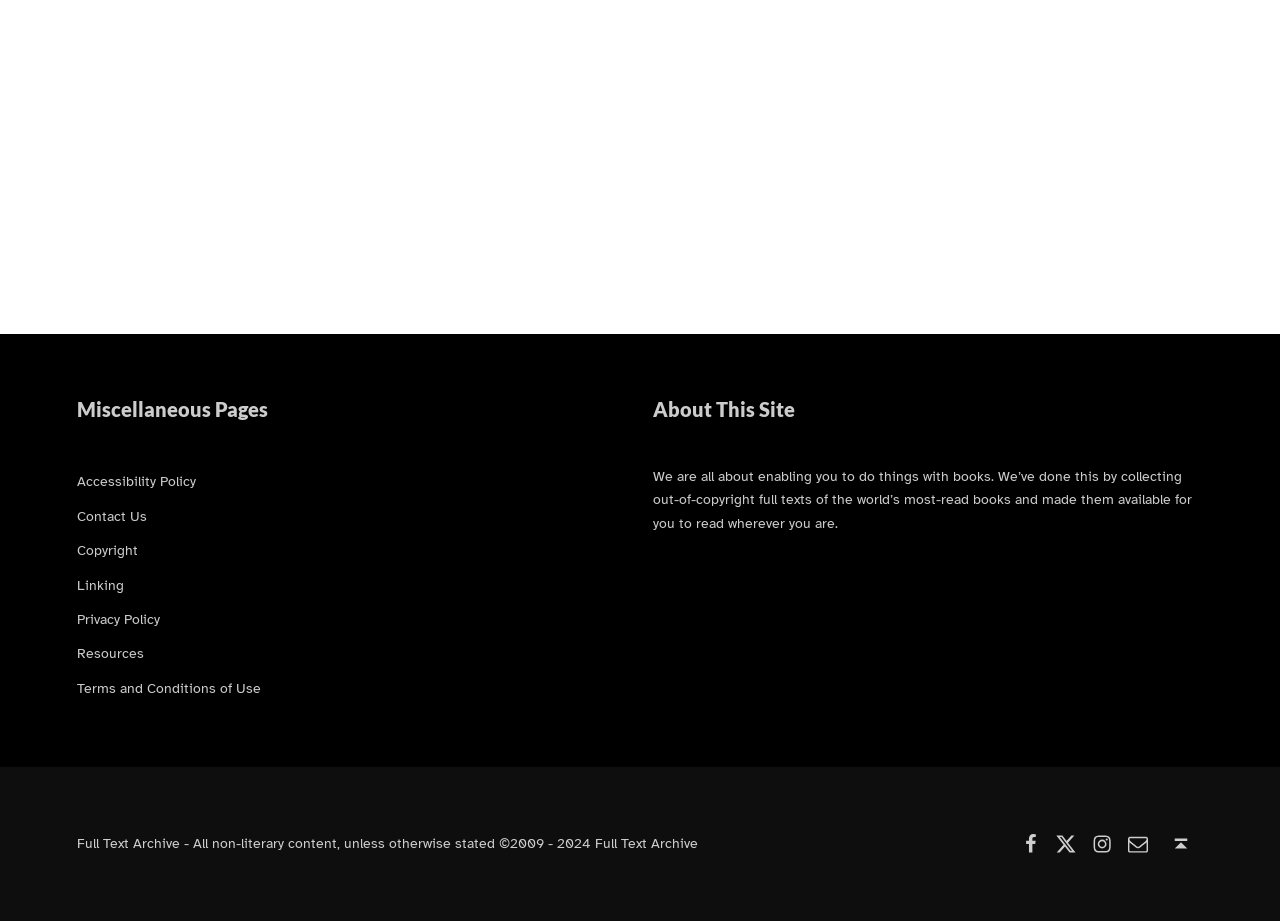Locate the bounding box coordinates of the area that needs to be clicked to fulfill the following instruction: "go to Facebook". The coordinates should be in the format of four float numbers between 0 and 1, namely [left, top, right, bottom].

[0.794, 0.899, 0.816, 0.934]